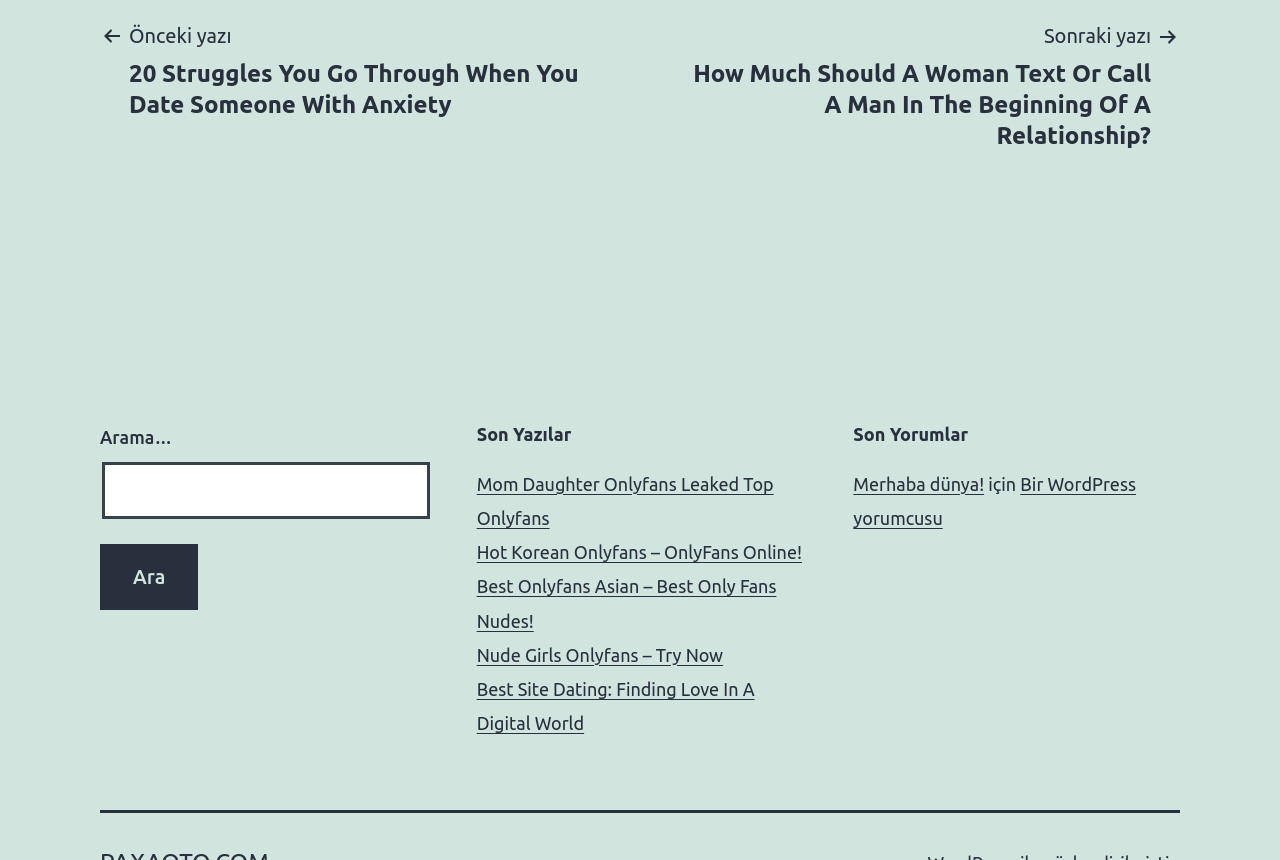From the image, can you give a detailed response to the question below:
What is the first link in the 'Son Yorumlar' section?

The first link in the 'Son Yorumlar' section is 'Merhaba dünya!', which is Turkish for 'Hello world!'. This link can be found by examining the link element with the bounding box coordinates [0.667, 0.551, 0.769, 0.574].